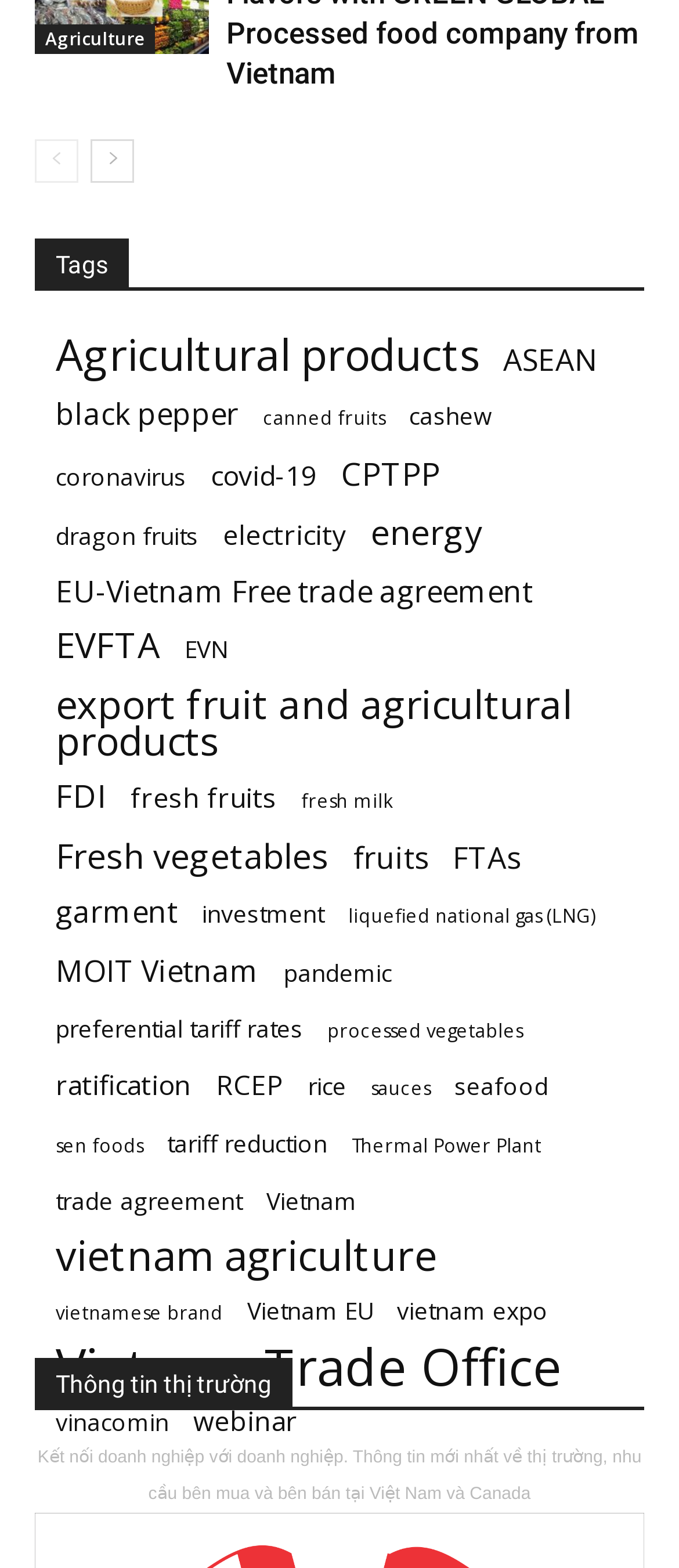Provide a one-word or short-phrase answer to the question:
What is the purpose of the webpage?

Connecting businesses